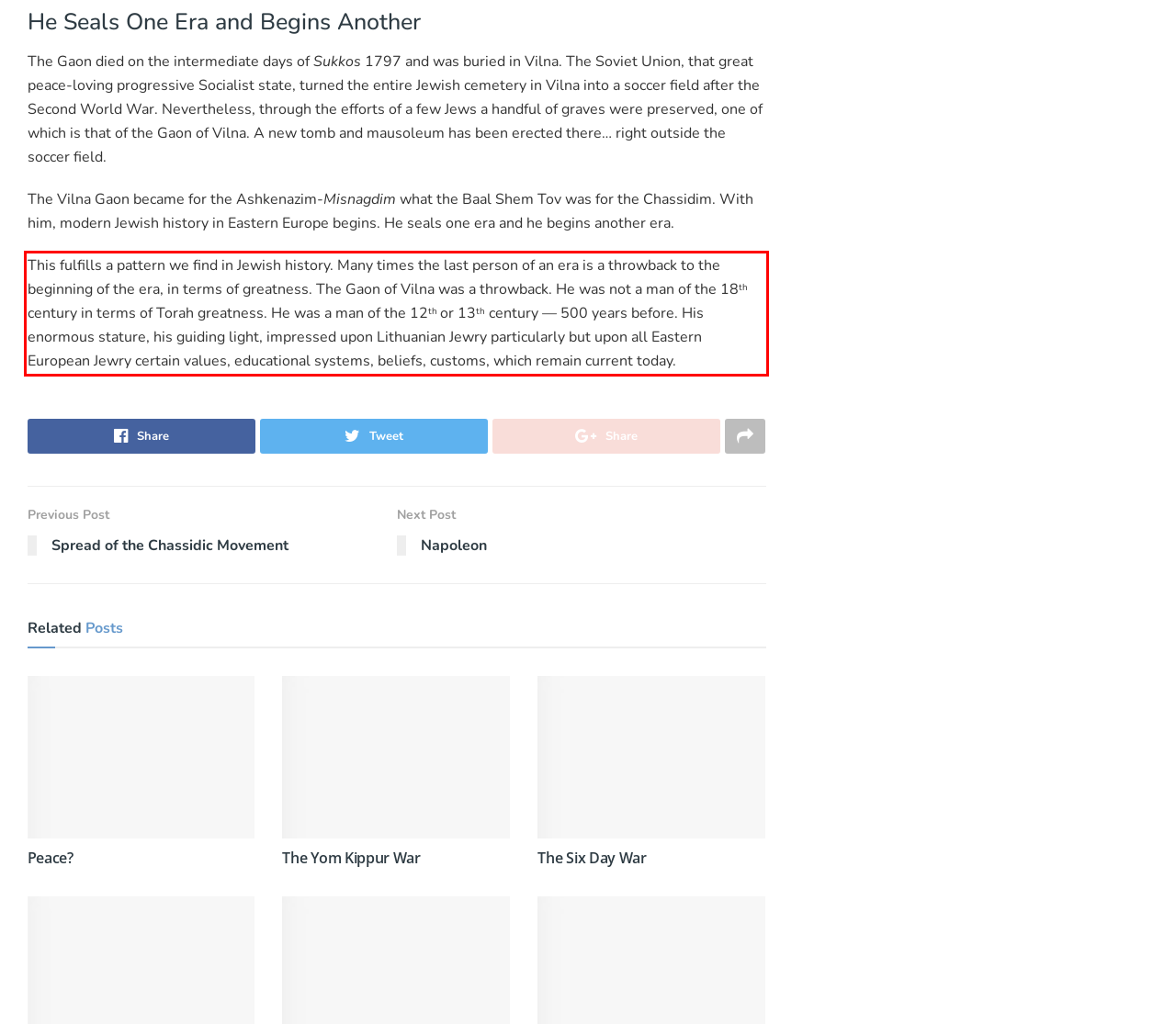Inspect the webpage screenshot that has a red bounding box and use OCR technology to read and display the text inside the red bounding box.

This fulfills a pattern we find in Jewish history. Many times the last person of an era is a throwback to the beginning of the era, in terms of greatness. The Gaon of Vilna was a throwback. He was not a man of the 18th century in terms of Torah greatness. He was a man of the 12th or 13th century — 500 years before. His enormous stature, his guiding light, impressed upon Lithuanian Jewry particularly but upon all Eastern European Jewry certain values, educational systems, beliefs, customs, which remain current today.